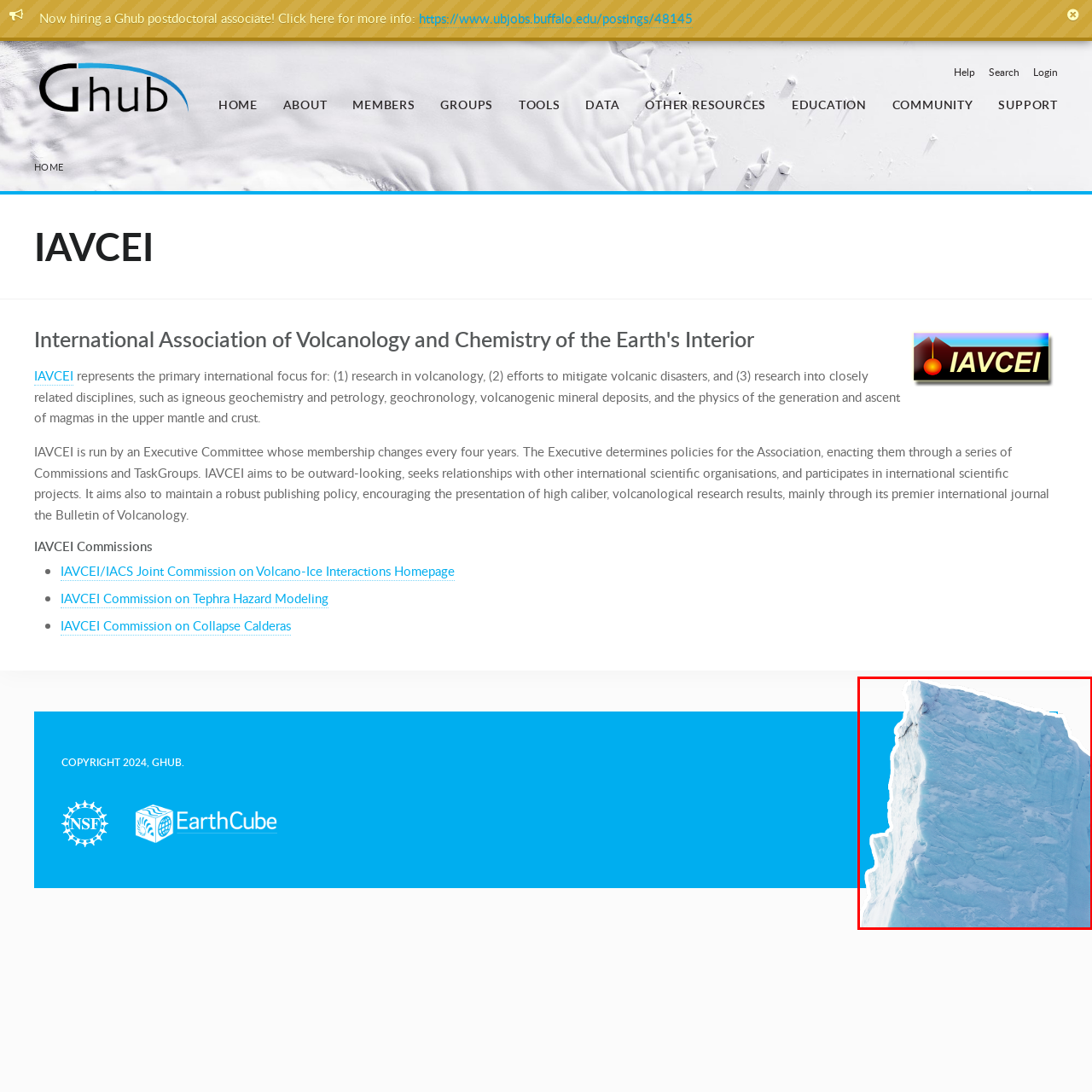Analyze and describe the image content within the red perimeter in detail.

The image features a striking ice formation, characterized by its towering, jagged structure and shades of pale blue and white. The ice is depicted in a way that highlights its sheer scale and texture, suggesting its origins in a cold, glacial environment. The background is a solid blue, which enhances the visual contrast and emphasizes the pristine nature of the ice. This image likely represents themes of climate, geology, or the beauty of natural landscapes, fitting well within the context of scientific or educational discussions related to geology, environmental science, or climate change.